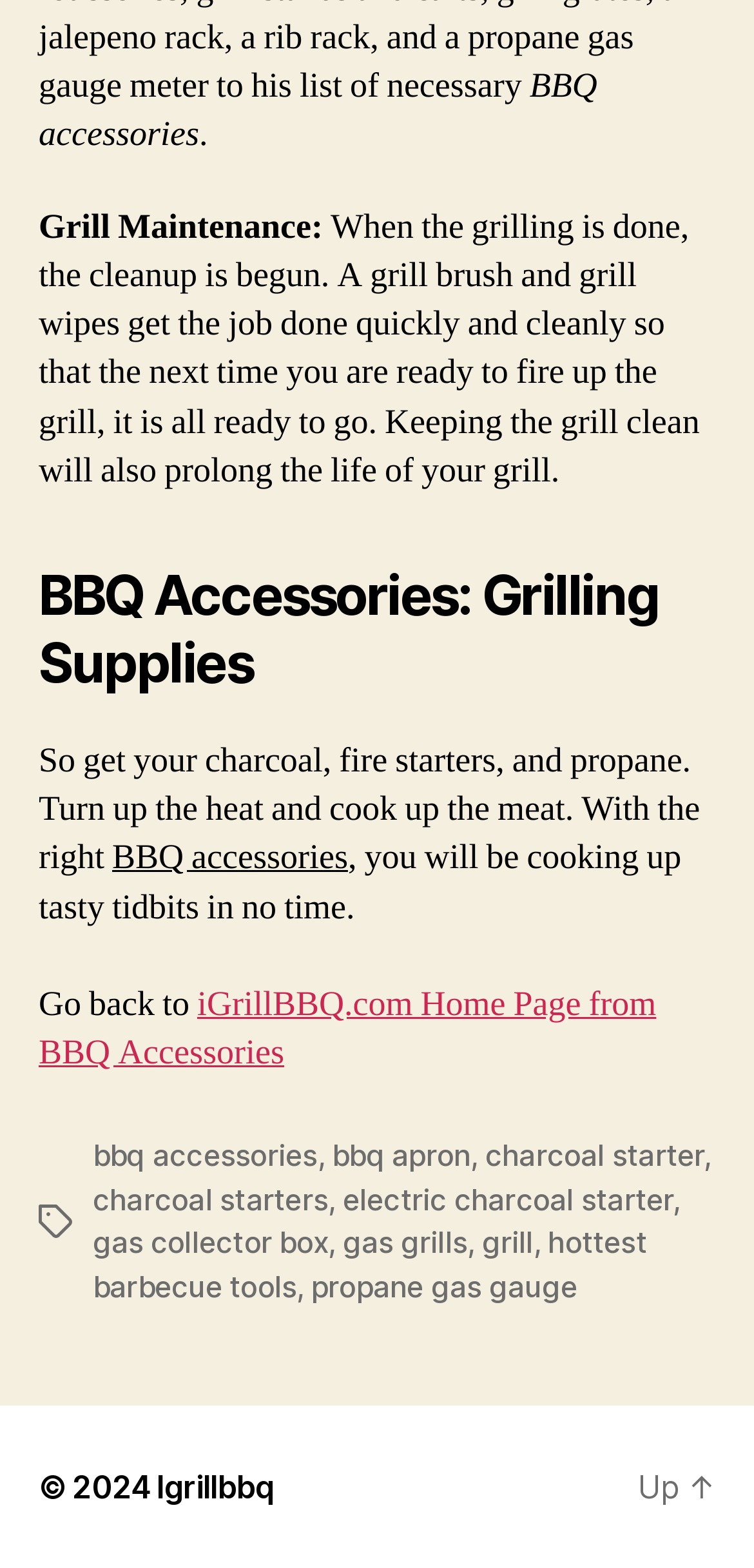Using the details from the image, please elaborate on the following question: What is the main topic of this webpage?

Based on the static text 'BBQ accessories' at the top of the webpage and the various links and text related to grilling and BBQ, it is clear that the main topic of this webpage is BBQ accessories.